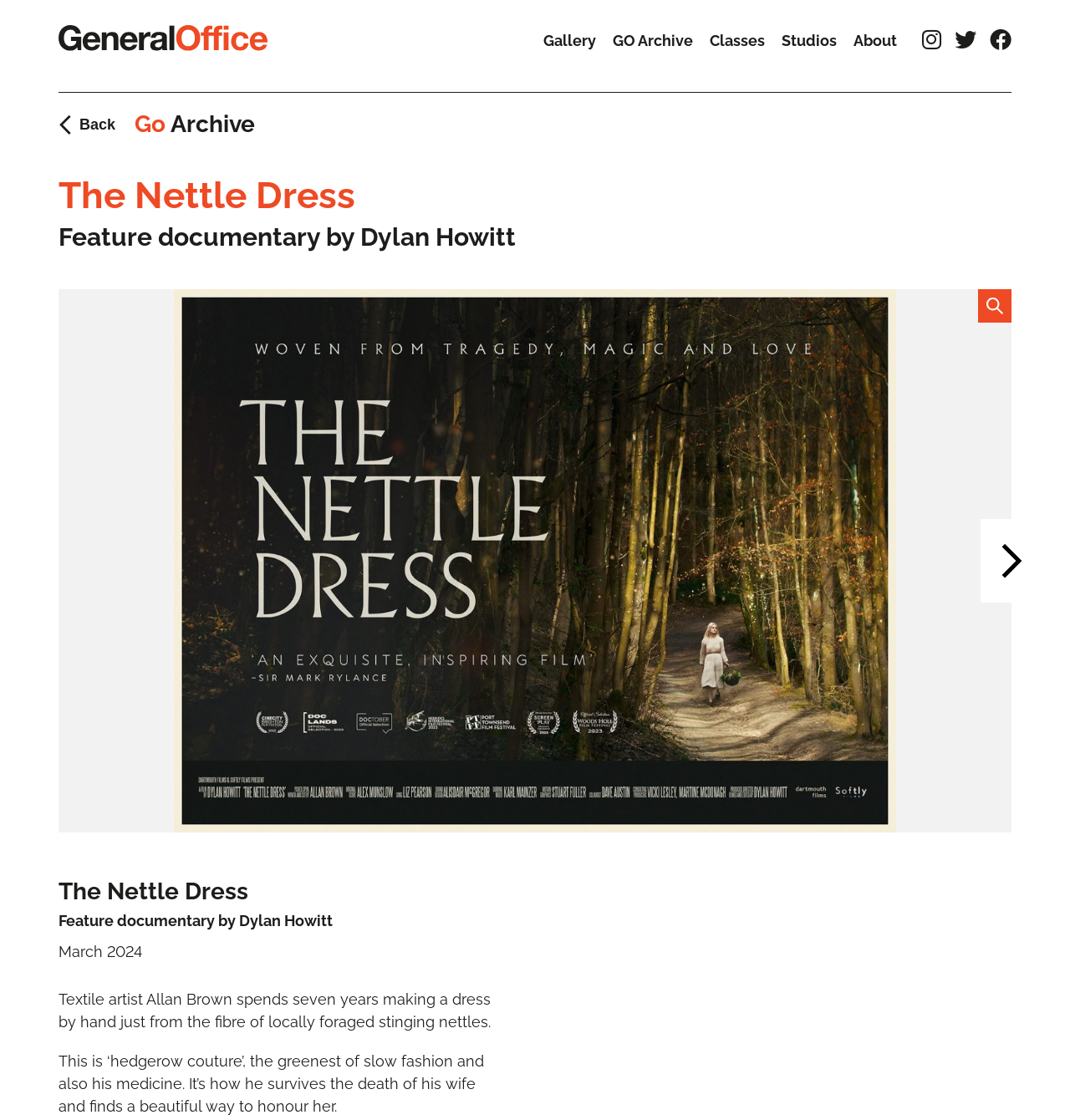Locate the bounding box coordinates of the area you need to click to fulfill this instruction: 'Click on Home'. The coordinates must be in the form of four float numbers ranging from 0 to 1: [left, top, right, bottom].

None